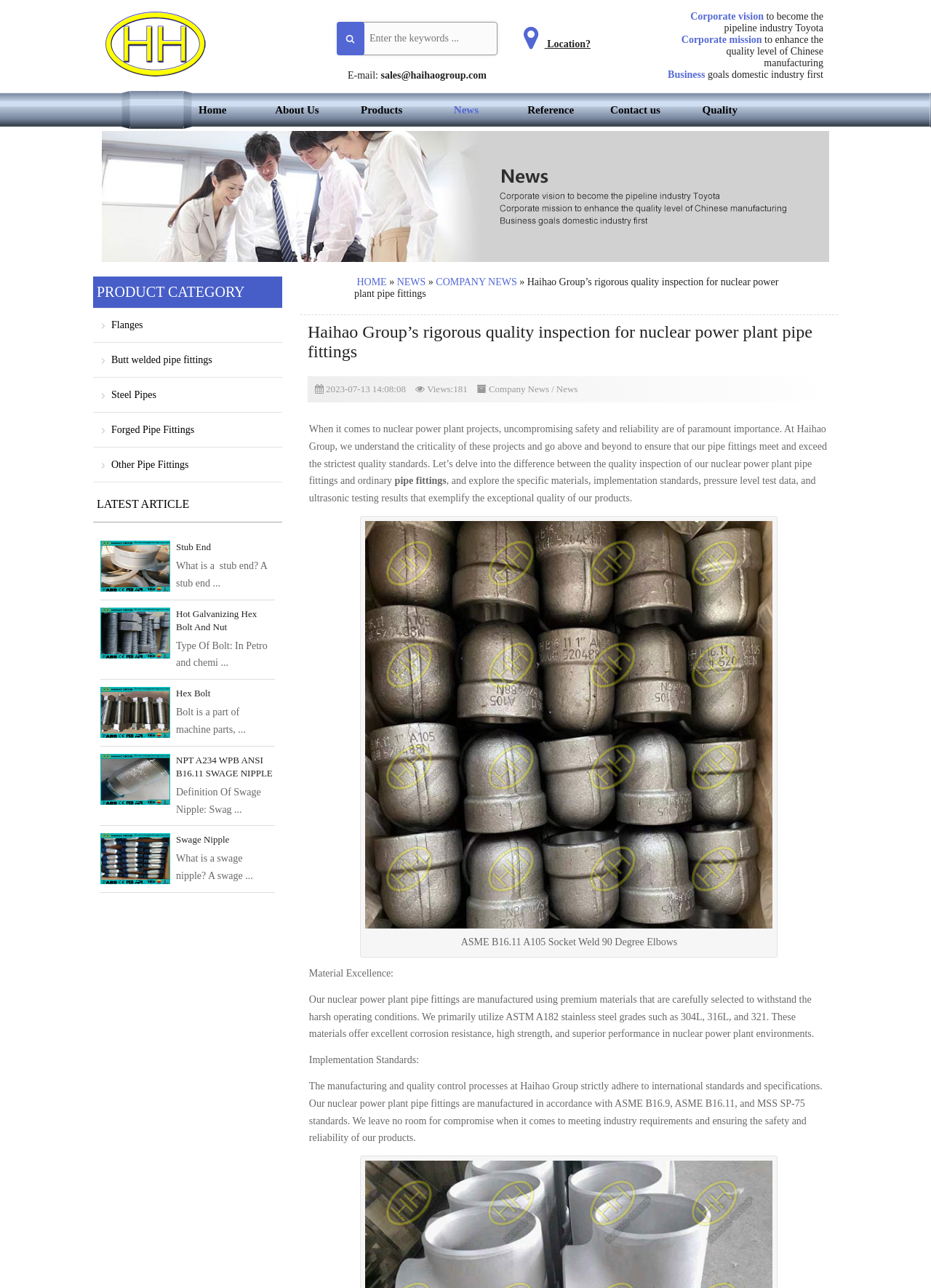Could you indicate the bounding box coordinates of the region to click in order to complete this instruction: "Search for keywords".

[0.362, 0.017, 0.534, 0.043]